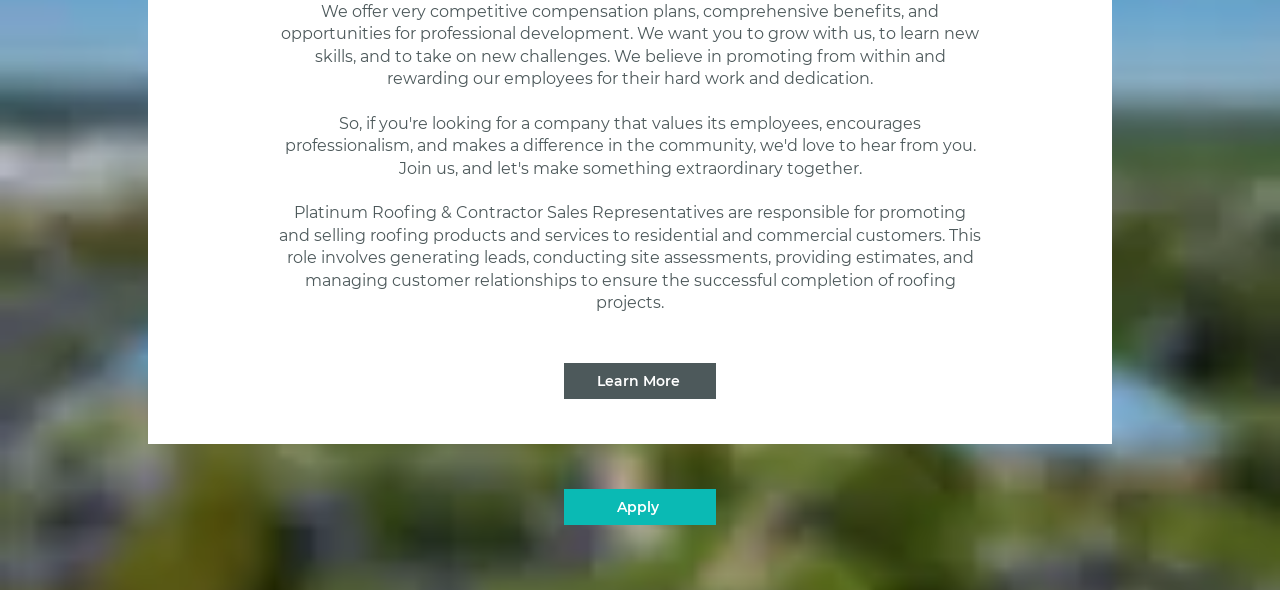What is the position being advertised?
Please provide an in-depth and detailed response to the question.

The job opportunity advertisement is inviting candidates to apply for the position of Sales Representative at Platinum Roofing & Contractor, a company that values employee contribution and community impact.